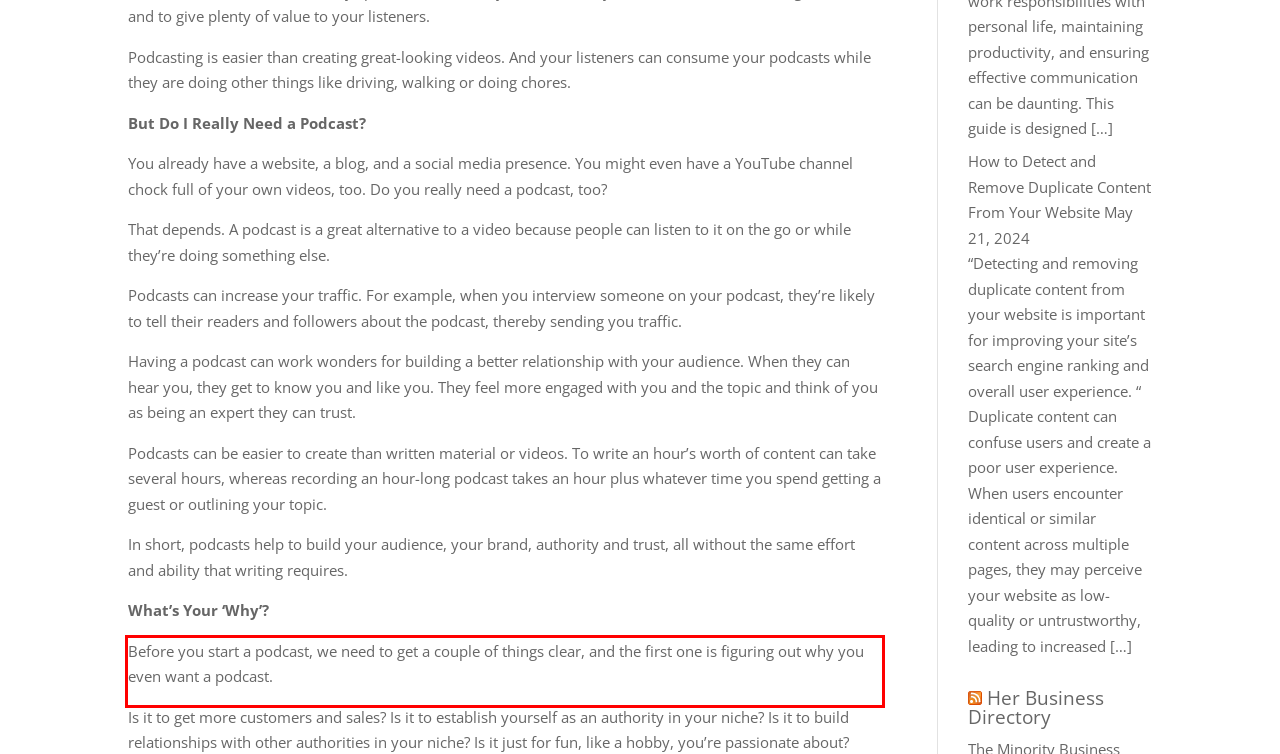Analyze the screenshot of the webpage that features a red bounding box and recognize the text content enclosed within this red bounding box.

Before you start a podcast, we need to get a couple of things clear, and the first one is figuring out why you even want a podcast.